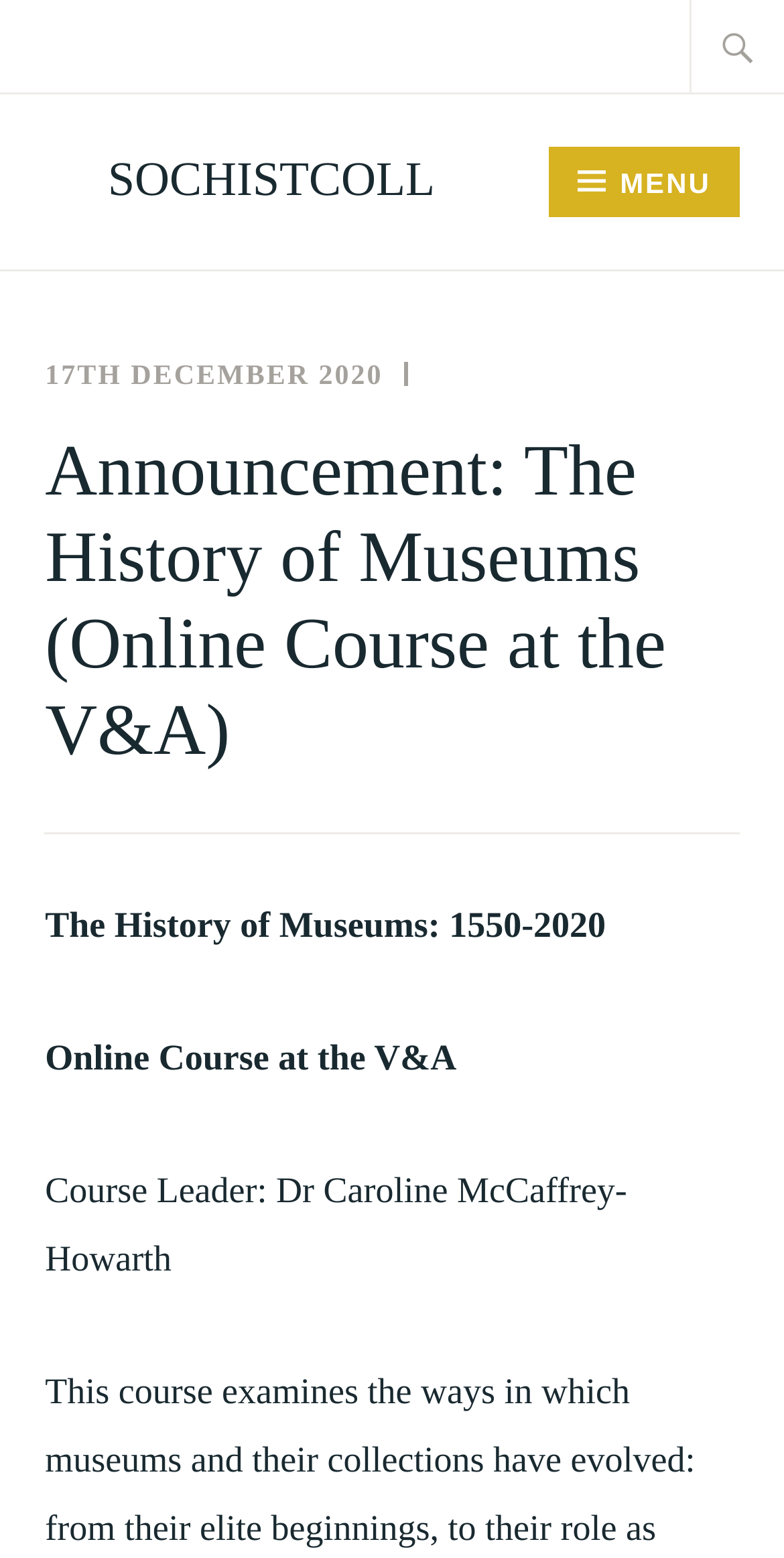Identify the bounding box coordinates for the UI element mentioned here: "SocHistColl". Provide the coordinates as four float values between 0 and 1, i.e., [left, top, right, bottom].

[0.138, 0.099, 0.555, 0.132]